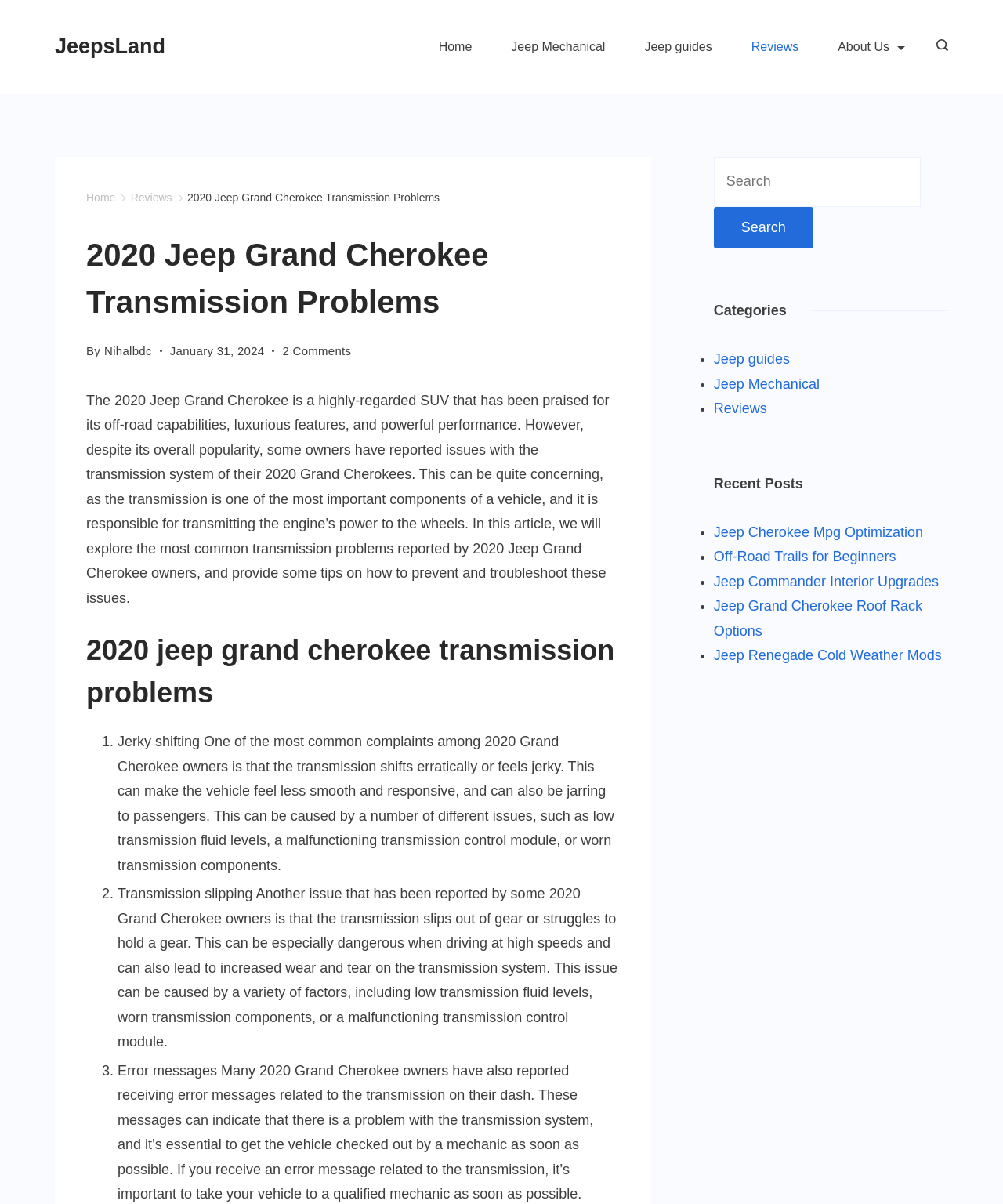Use a single word or phrase to answer the question:
How many categories are listed on the webpage?

3